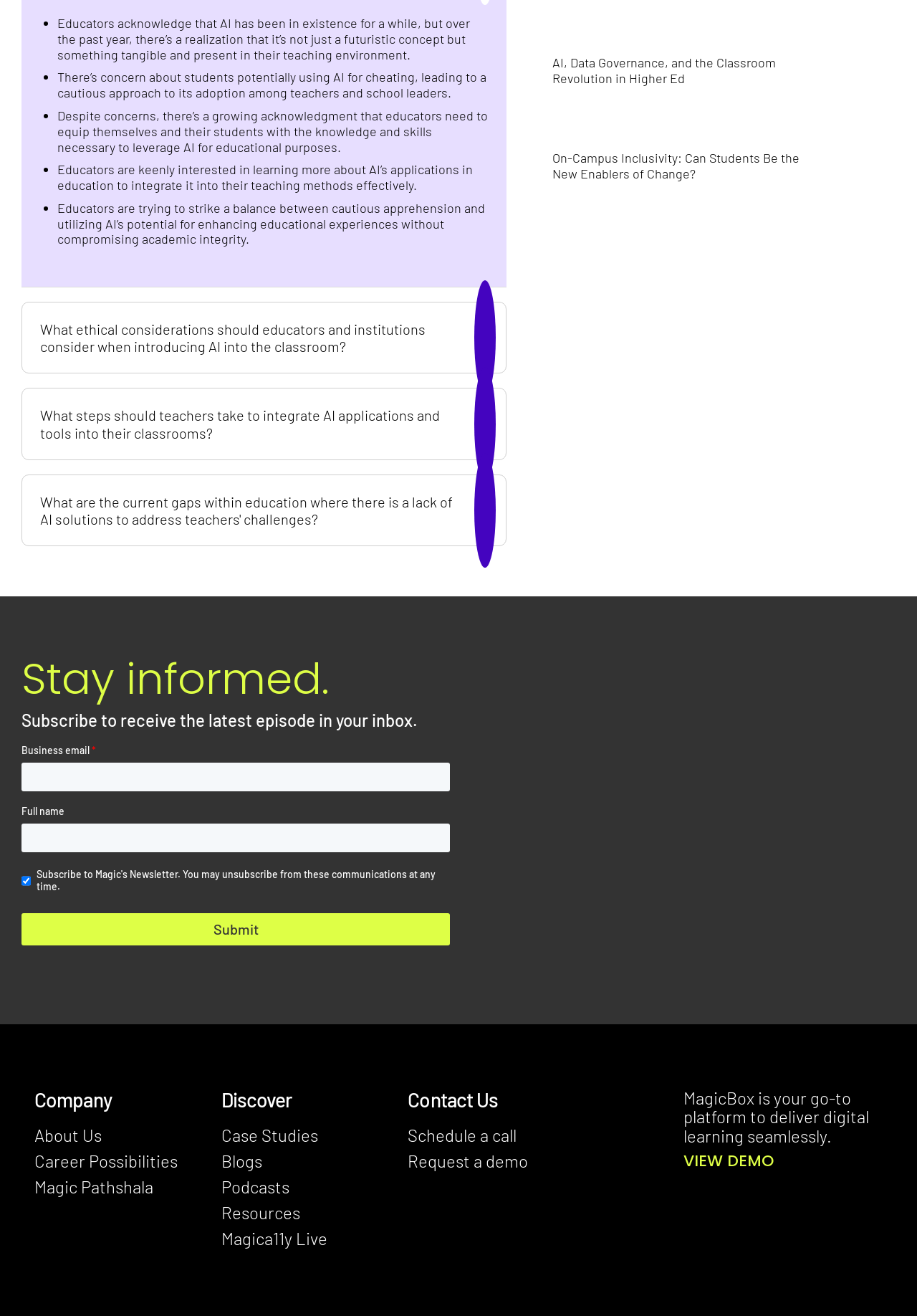Please provide a one-word or short phrase answer to the question:
What is the purpose of the MagicBox platform?

deliver digital learning